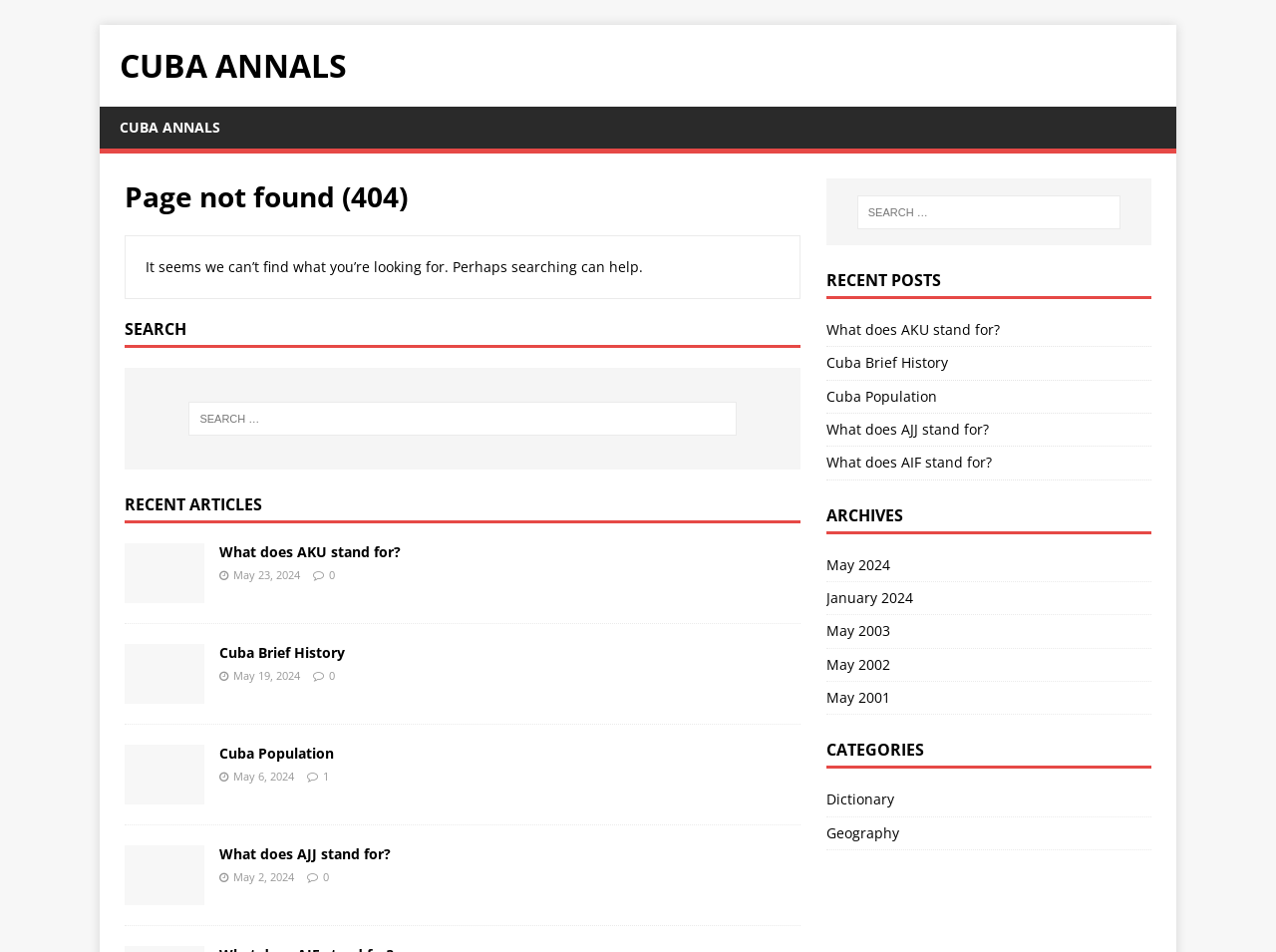Predict the bounding box of the UI element based on the description: "Dictionary". The coordinates should be four float numbers between 0 and 1, formatted as [left, top, right, bottom].

[0.647, 0.829, 0.902, 0.857]